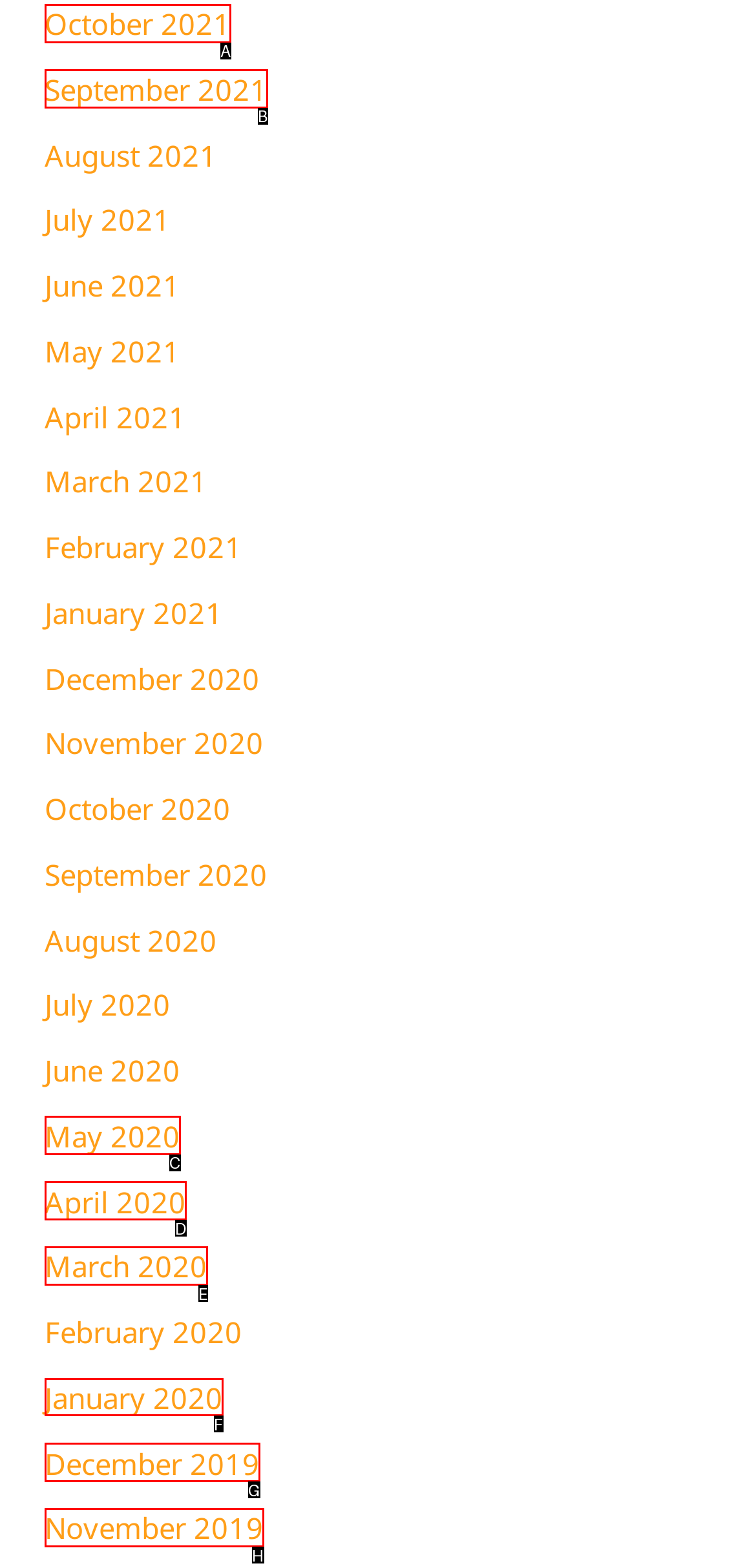Determine the letter of the UI element I should click on to complete the task: browse January 2020 from the provided choices in the screenshot.

F